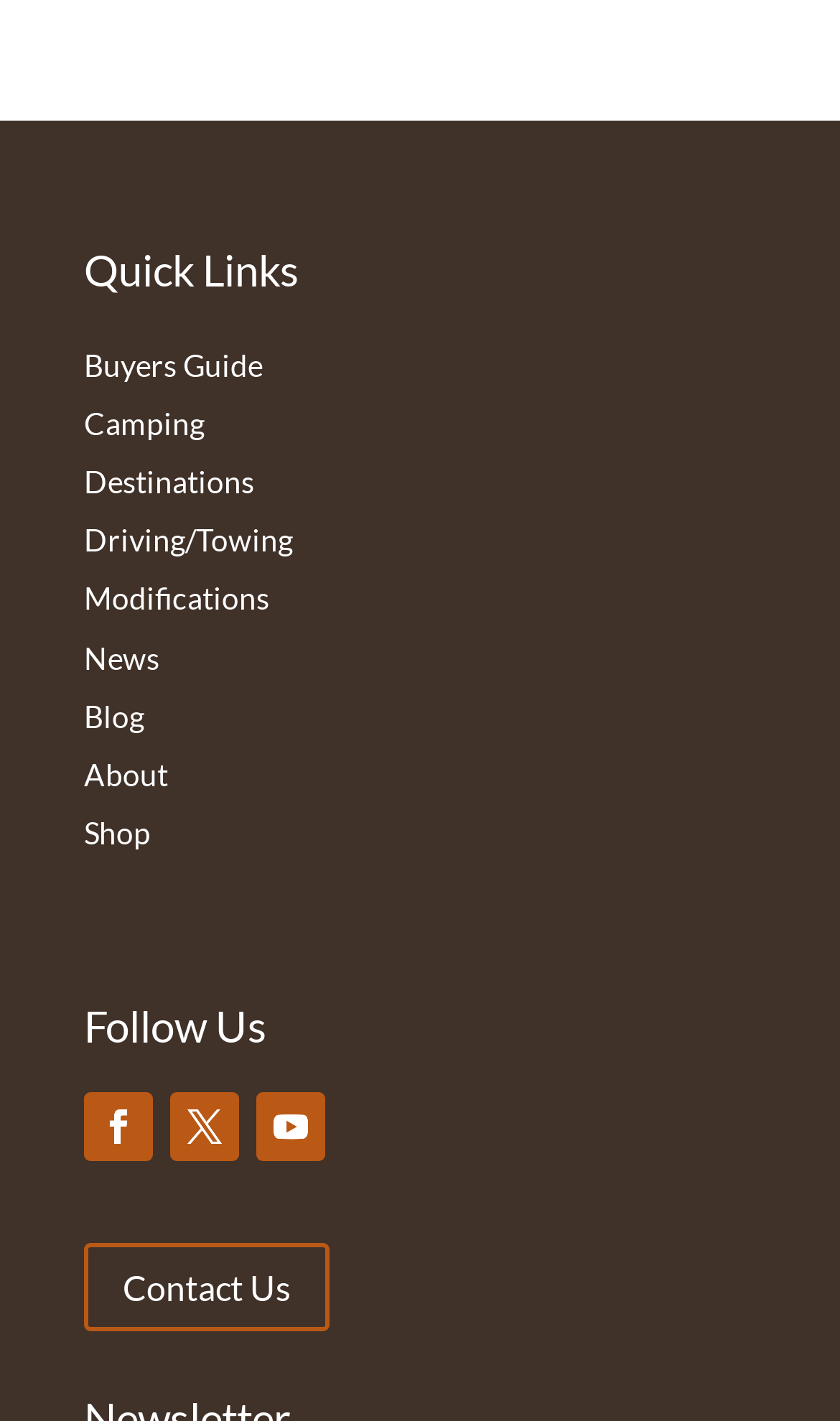Locate the bounding box coordinates of the element you need to click to accomplish the task described by this instruction: "Read the latest News".

[0.1, 0.449, 0.19, 0.475]